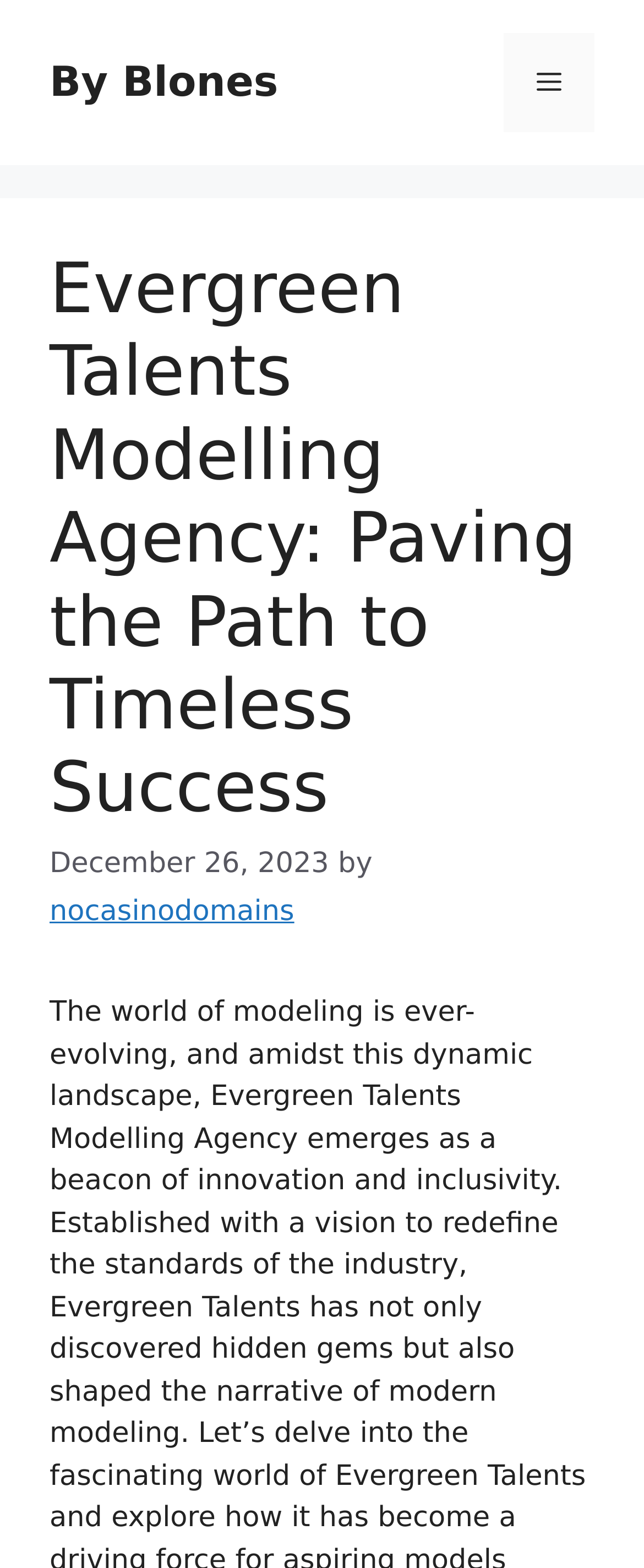What is the name of the modelling agency?
Refer to the image and provide a one-word or short phrase answer.

Evergreen Talents Modelling Agency